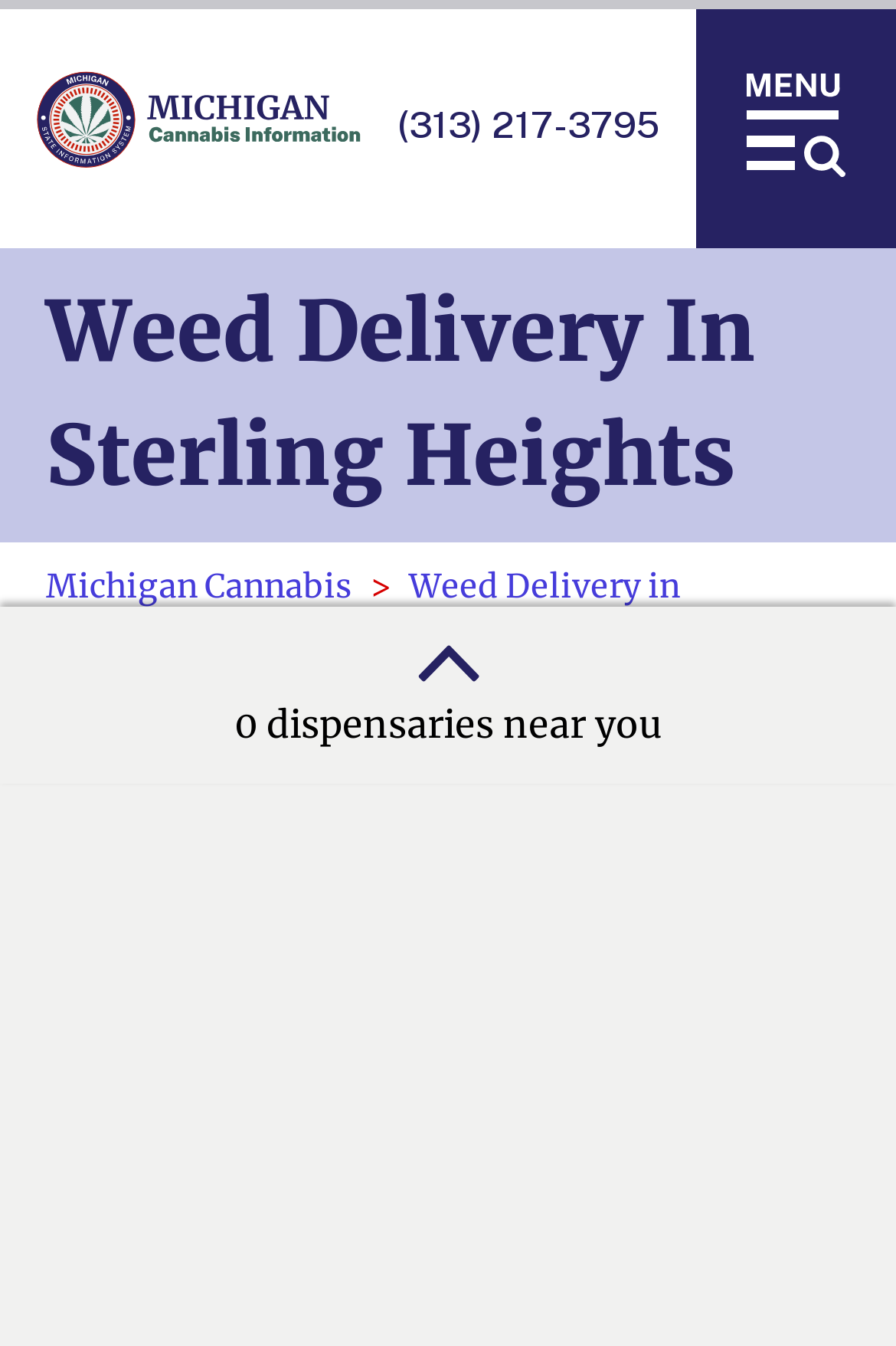How many dispensaries are near the user's location?
Examine the image closely and answer the question with as much detail as possible.

I found the answer by looking at the StaticText element with the text '0 dispensaries near you' which is located below the 'Find Authorized Cannabis Stores Near You' heading.